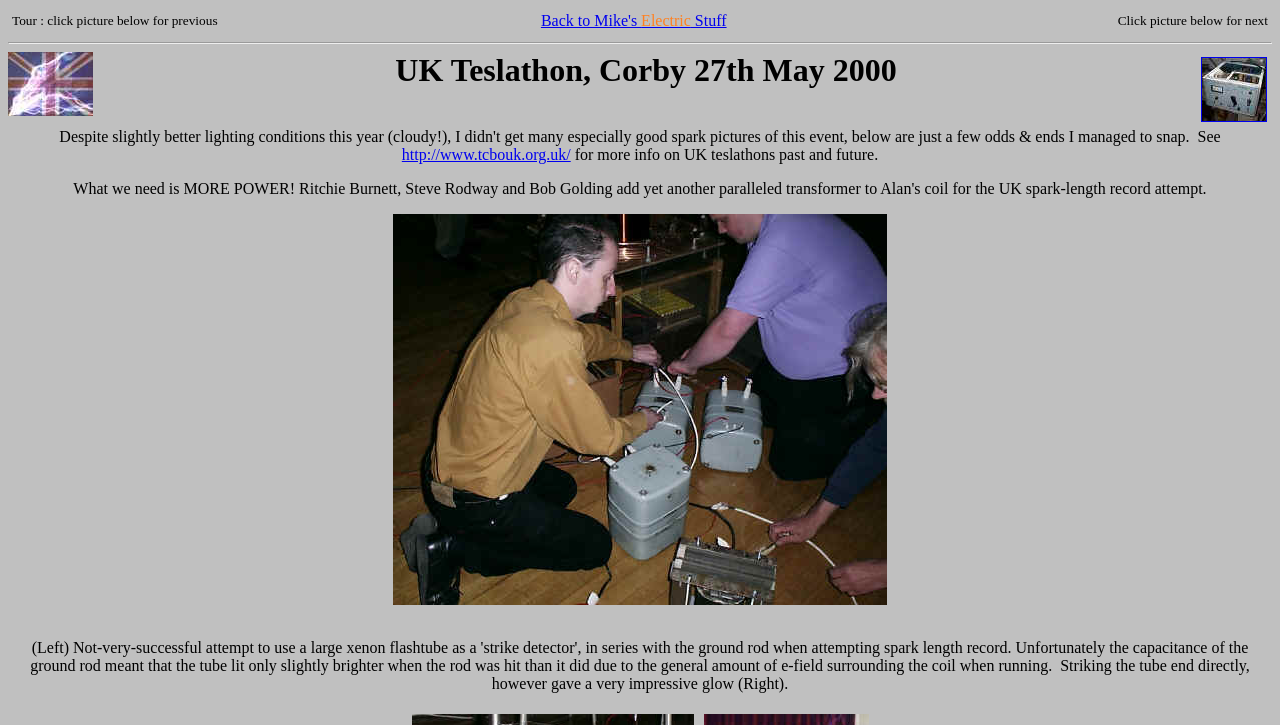Refer to the image and provide an in-depth answer to the question: 
What is the event name mentioned on the webpage?

The event name is mentioned in the heading 'uktes.jpg (1687 bytes)smsurge.jpg (1533 bytes)UK Teslathon, Corby 27th May 2000' and also in the image description 'UK Teslathon, Corby 27th May 2000'.